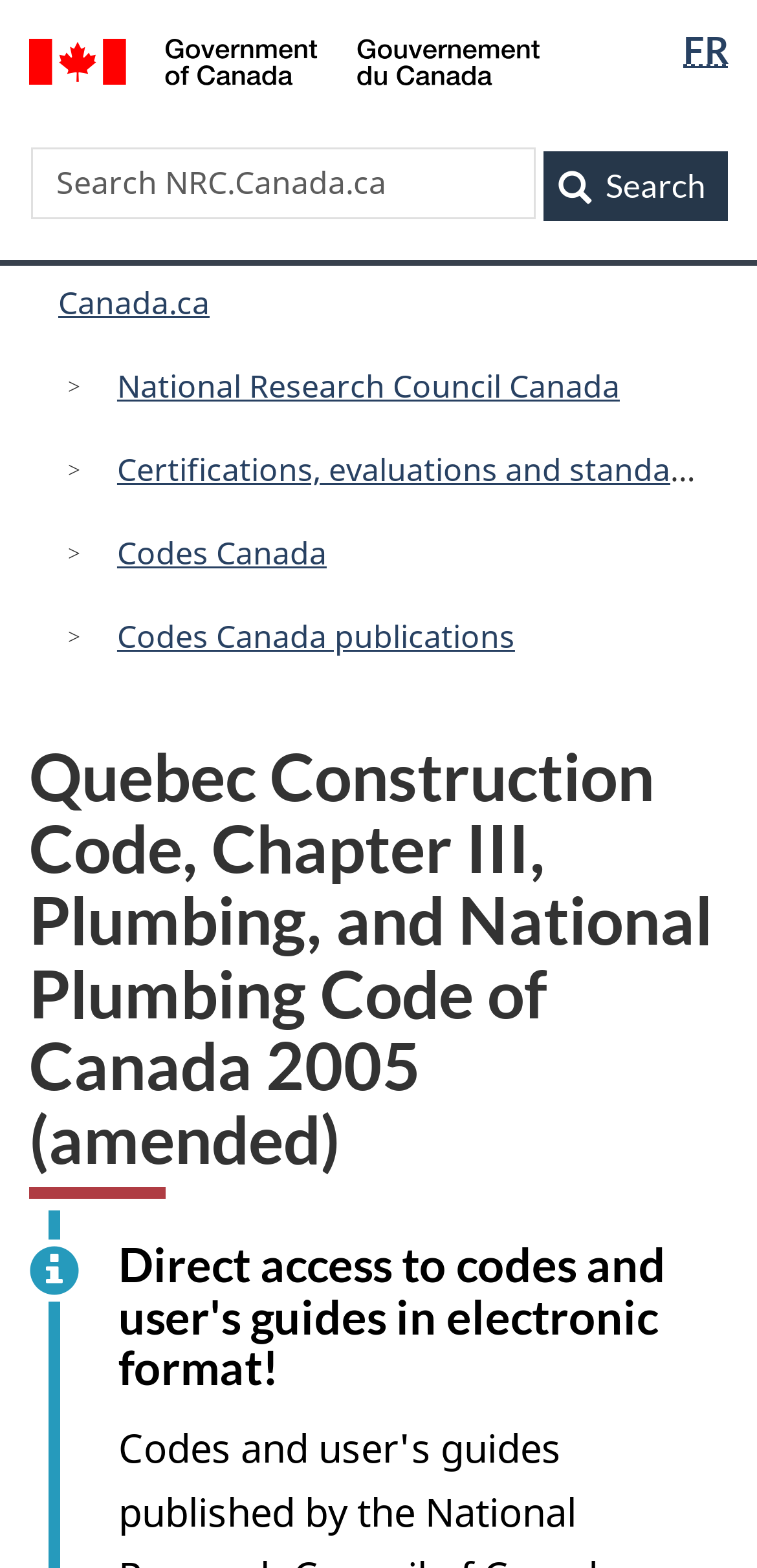Please locate the bounding box coordinates of the region I need to click to follow this instruction: "Switch to basic HTML version".

[0.5, 0.012, 0.526, 0.025]